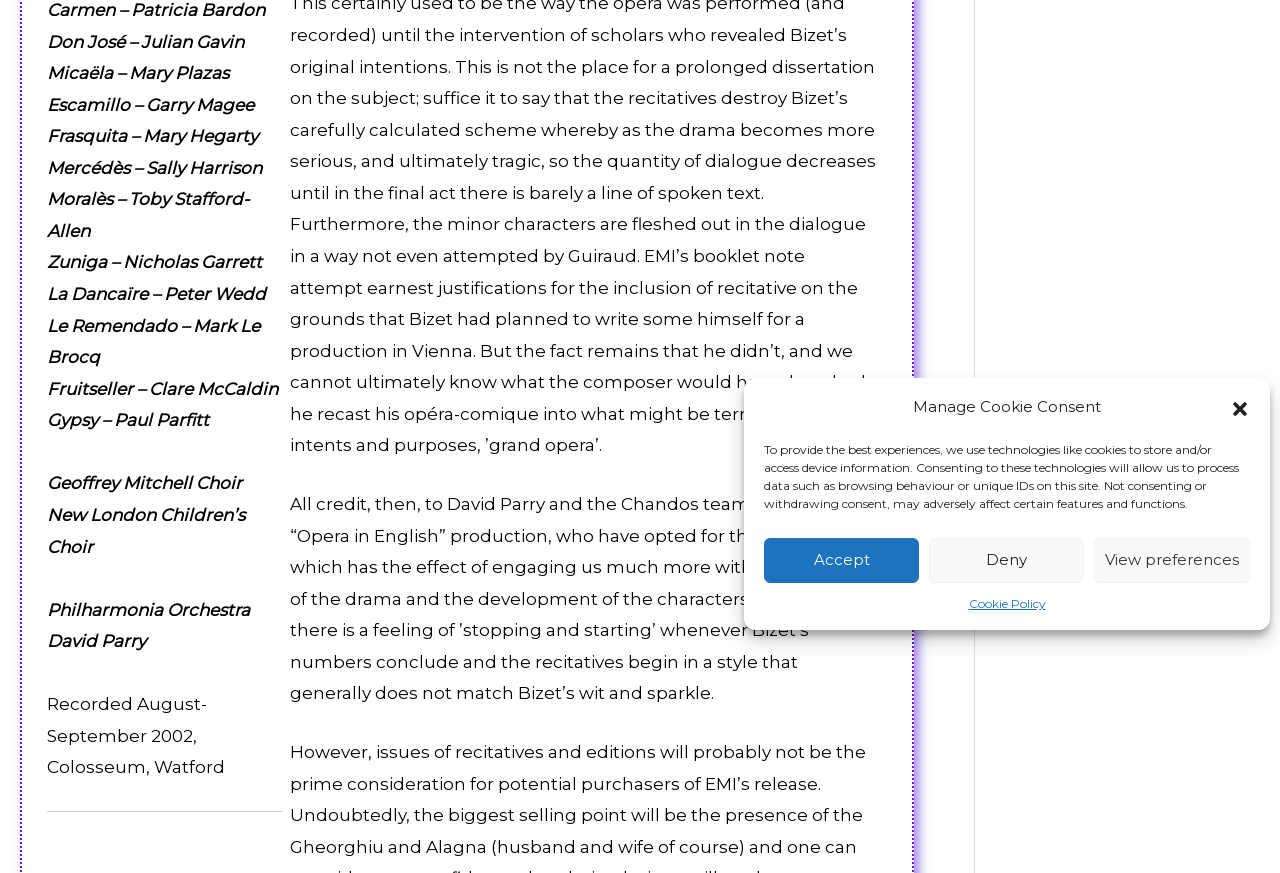Locate the UI element described by Cookie Policy in the provided webpage screenshot. Return the bounding box coordinates in the format (top-left x, top-left y, bottom-right x, bottom-right y), ensuring all values are between 0 and 1.

[0.757, 0.679, 0.817, 0.704]